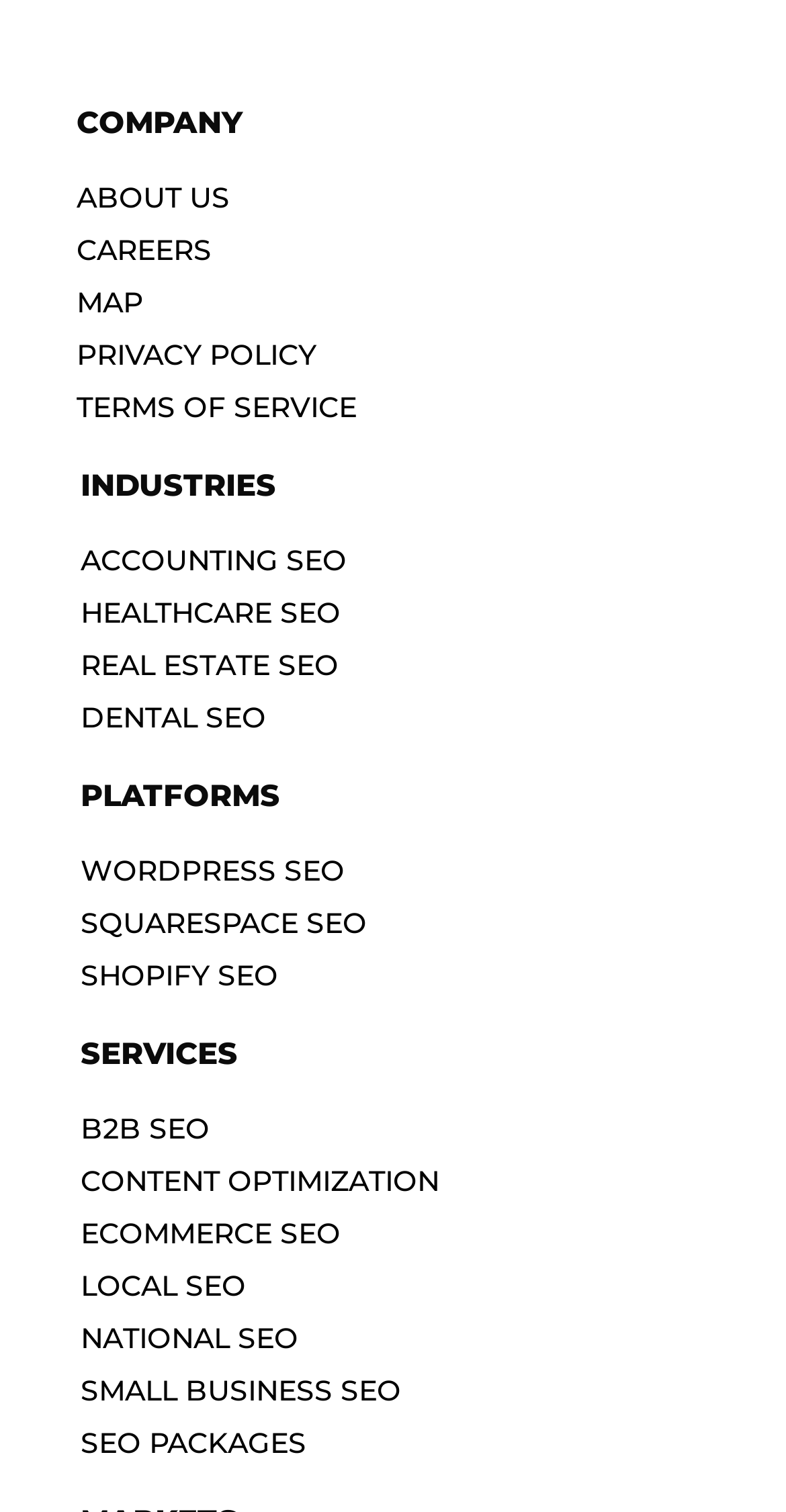Provide a single word or phrase to answer the given question: 
What are the main categories on this website?

Company, Industries, Platforms, Services